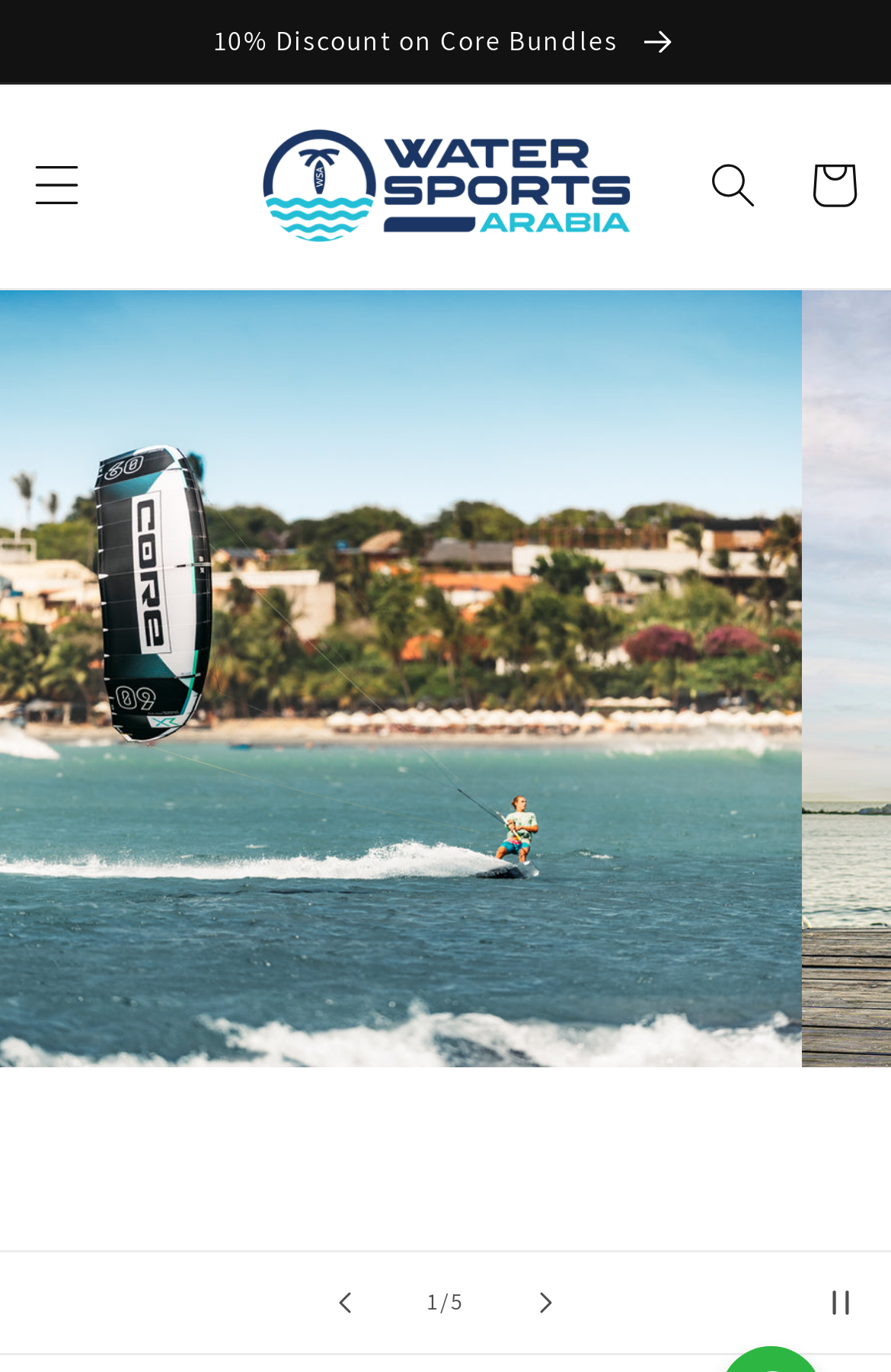How many slideshow controls are there?
Using the visual information, reply with a single word or short phrase.

3